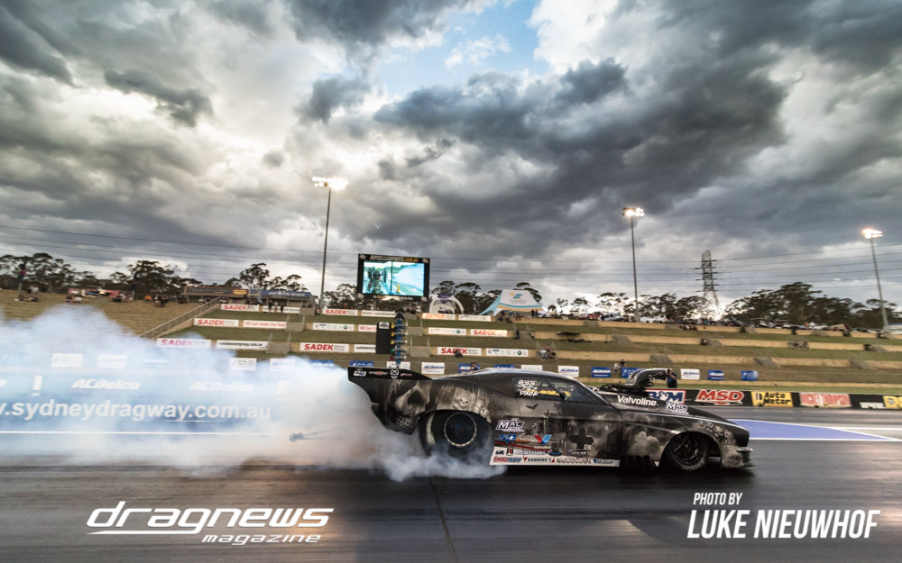From the details in the image, provide a thorough response to the question: Who is the photographer of the image?

The caption credits the photograph to Luke Nieuwhof, indicating that he is the photographer who captured the image.